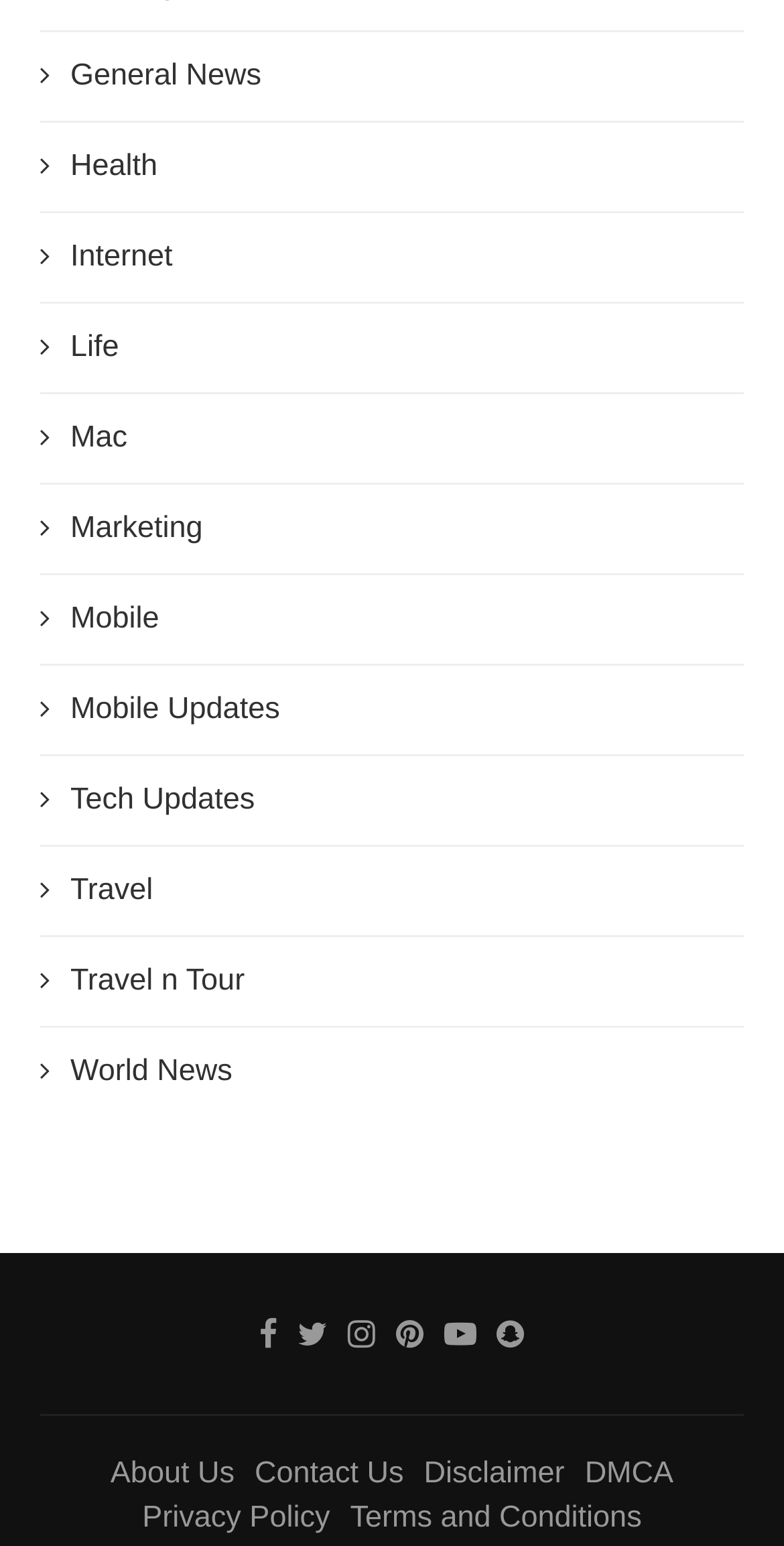Could you specify the bounding box coordinates for the clickable section to complete the following instruction: "Click on General News"?

[0.051, 0.035, 0.944, 0.062]